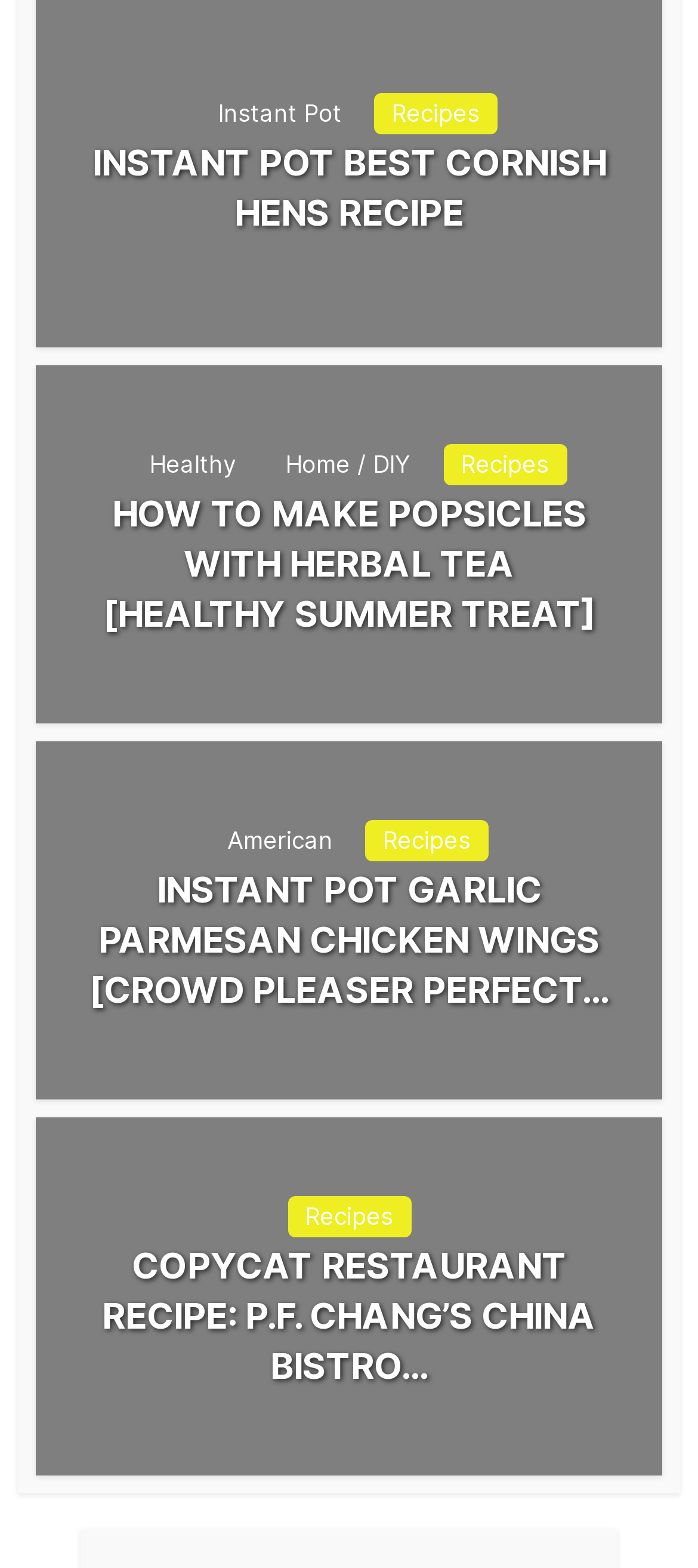Highlight the bounding box of the UI element that corresponds to this description: "Recipes".

[0.536, 0.059, 0.713, 0.085]